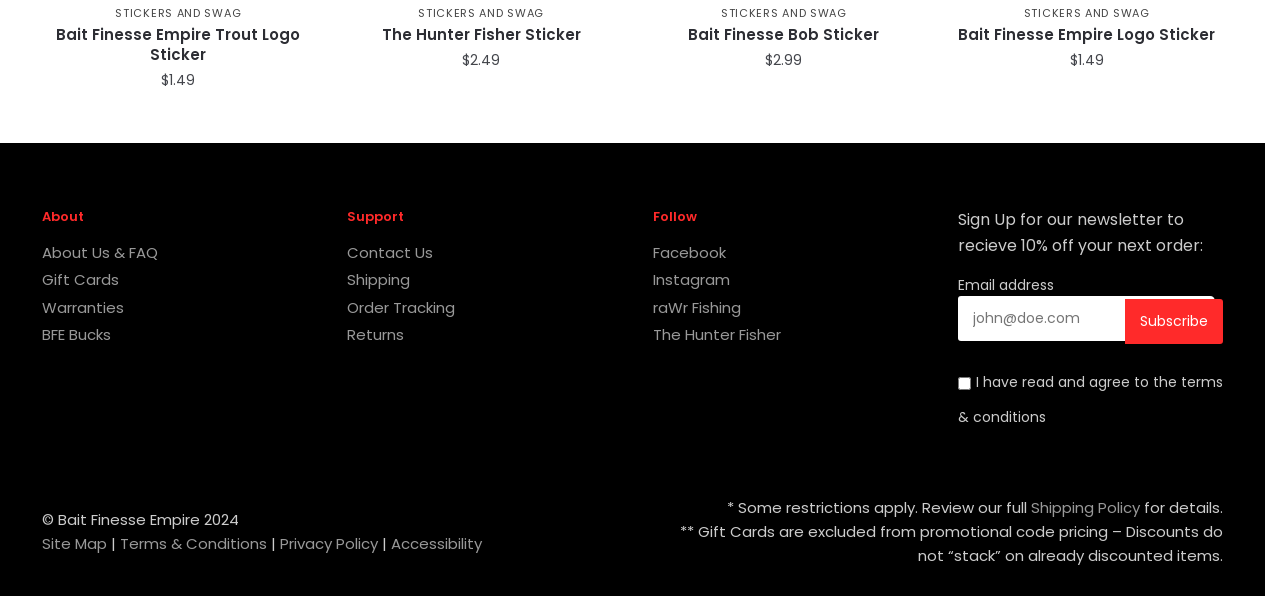What is the company name of the website? From the image, respond with a single word or brief phrase.

Bait Finesse Empire